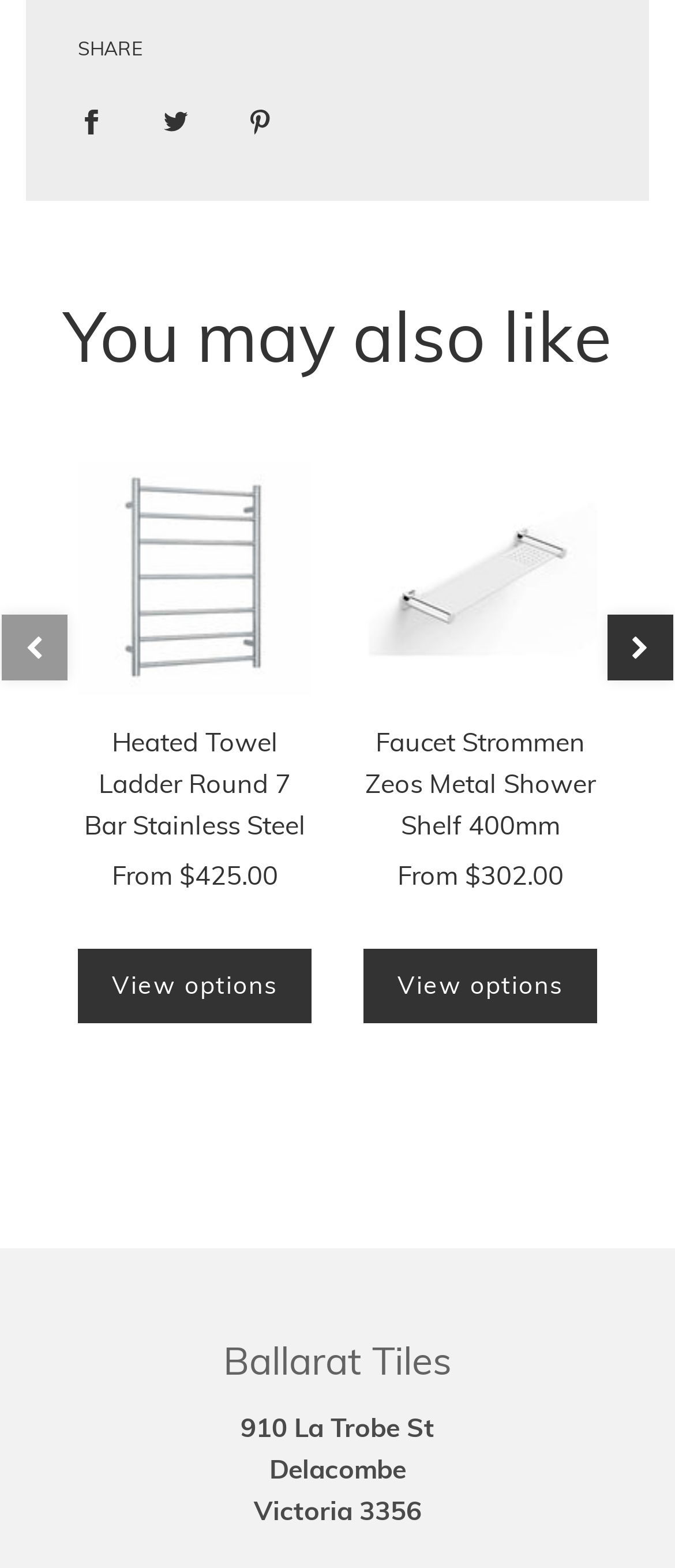Answer the following query with a single word or phrase:
How many products are displayed on the current page?

2